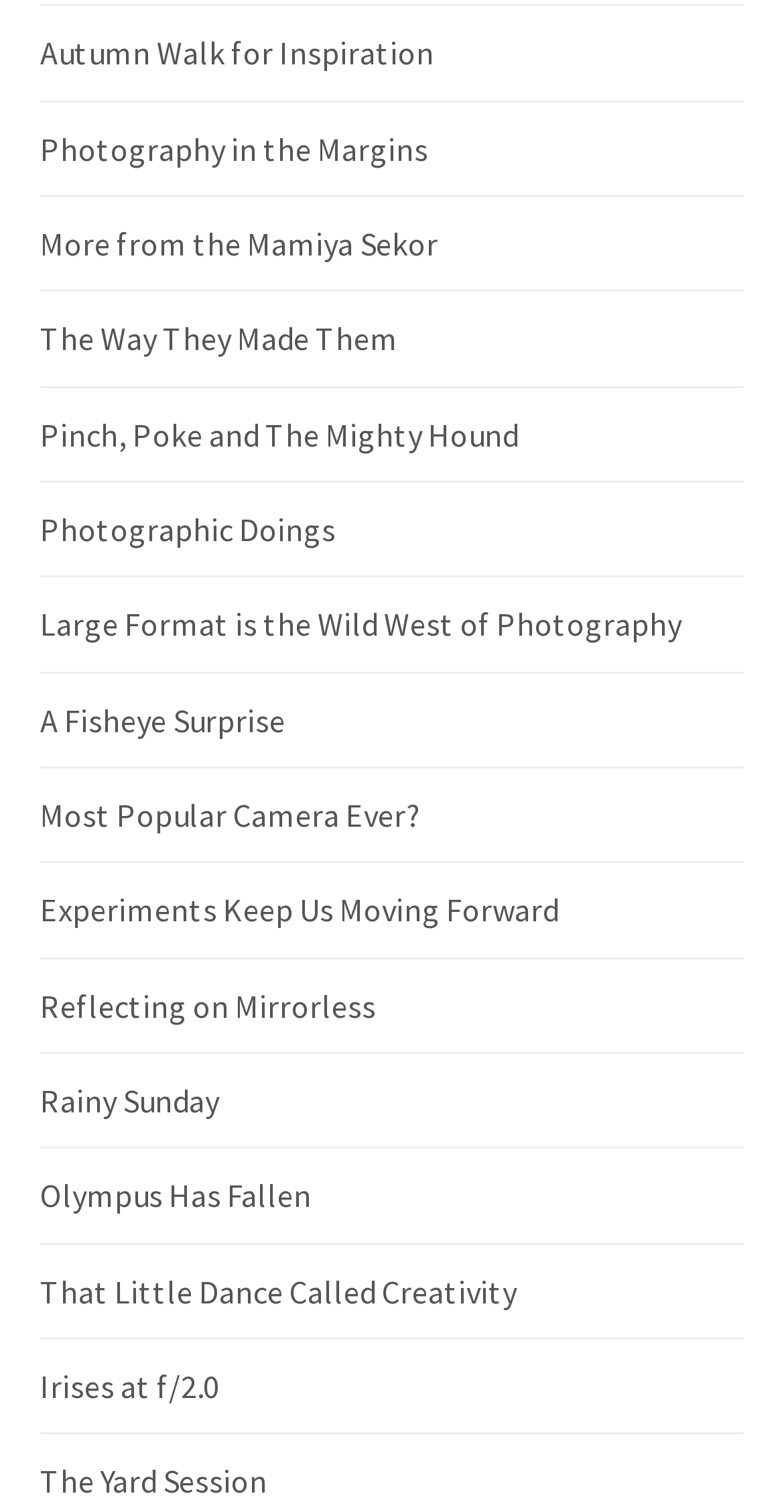What is the vertical position of the link 'Pinch, Poke and The Mighty Hound'?
Give a detailed and exhaustive answer to the question.

I compared the y1 and y2 coordinates of the link 'Pinch, Poke and The Mighty Hound' with the other links, and it has a y1 value of 0.273, which is above the middle of the webpage.